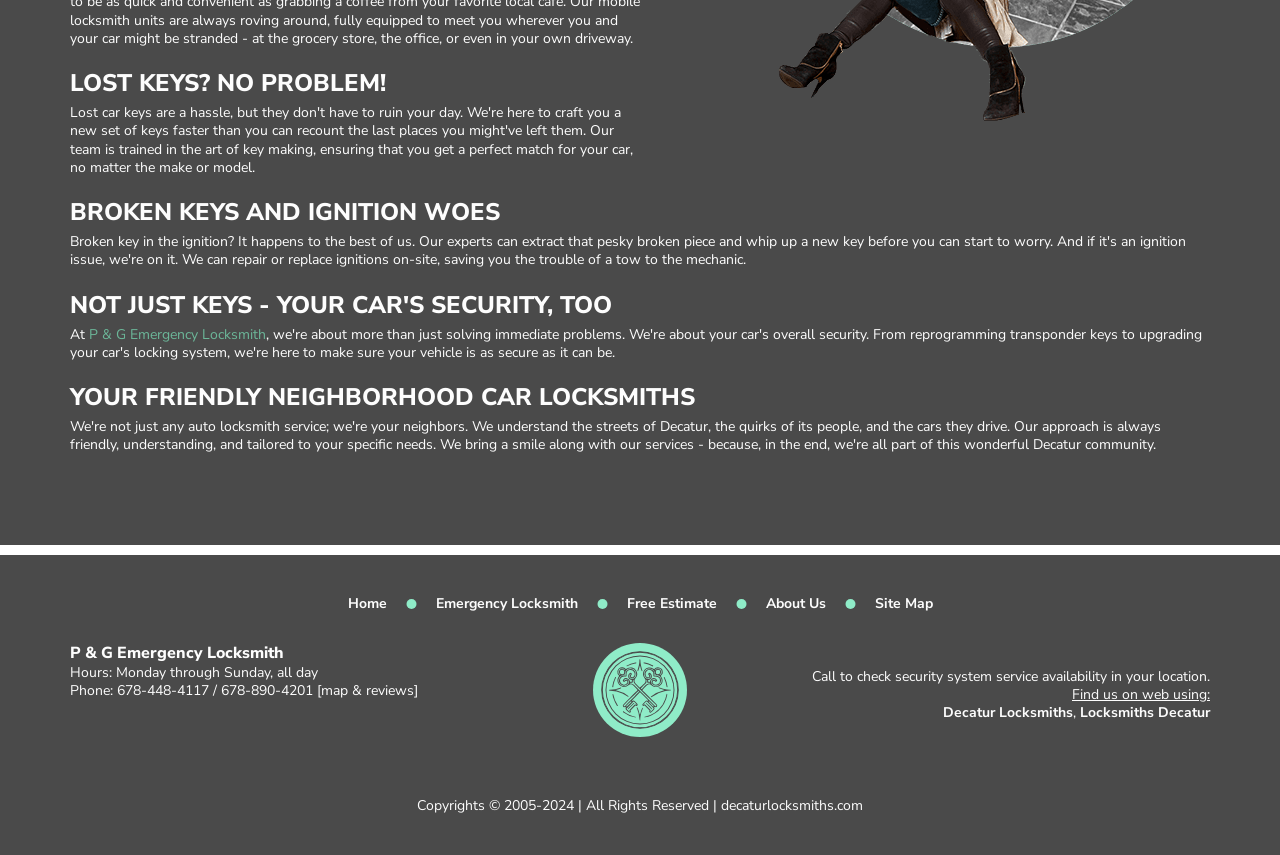Identify the bounding box of the UI element described as follows: "map & reviews". Provide the coordinates as four float numbers in the range of 0 to 1 [left, top, right, bottom].

[0.251, 0.796, 0.323, 0.818]